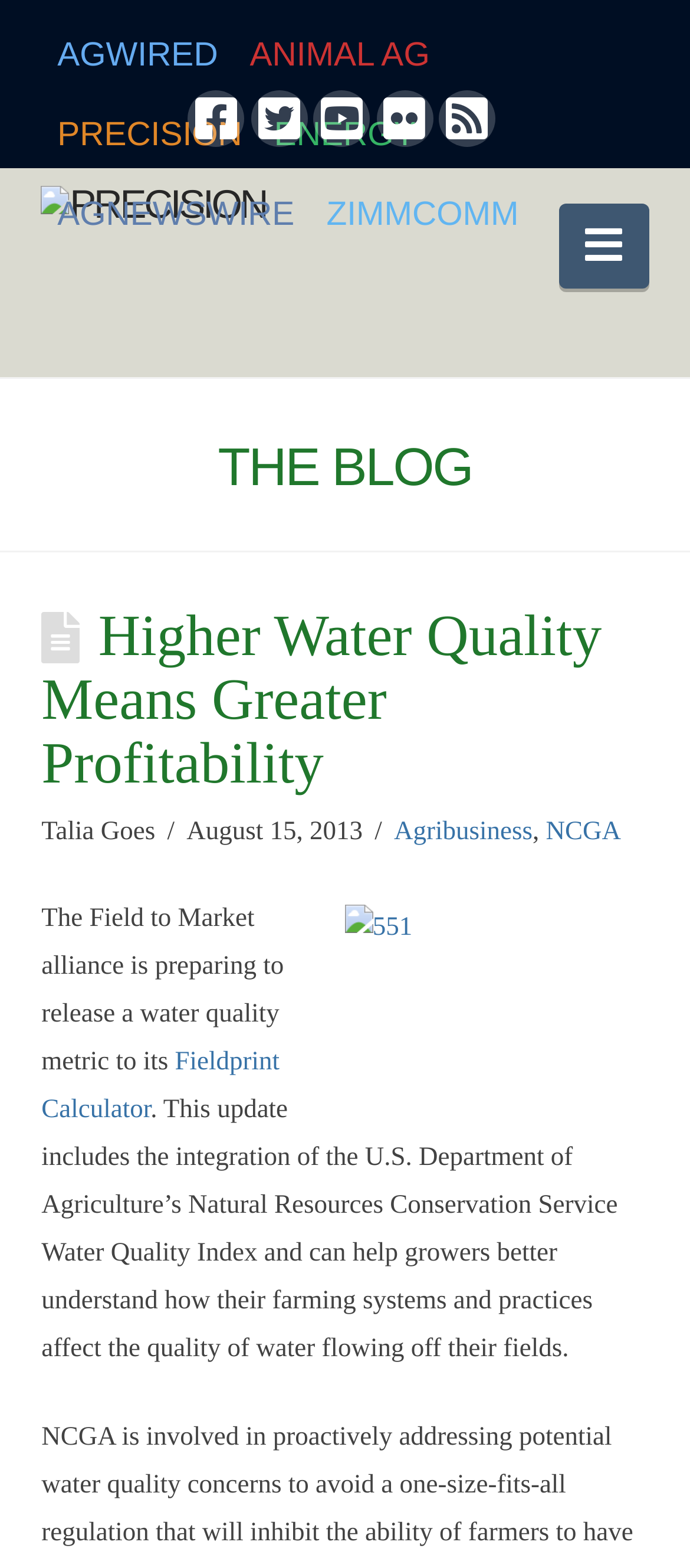What is the name of the organization mentioned alongside Agribusiness? Analyze the screenshot and reply with just one word or a short phrase.

NCGA